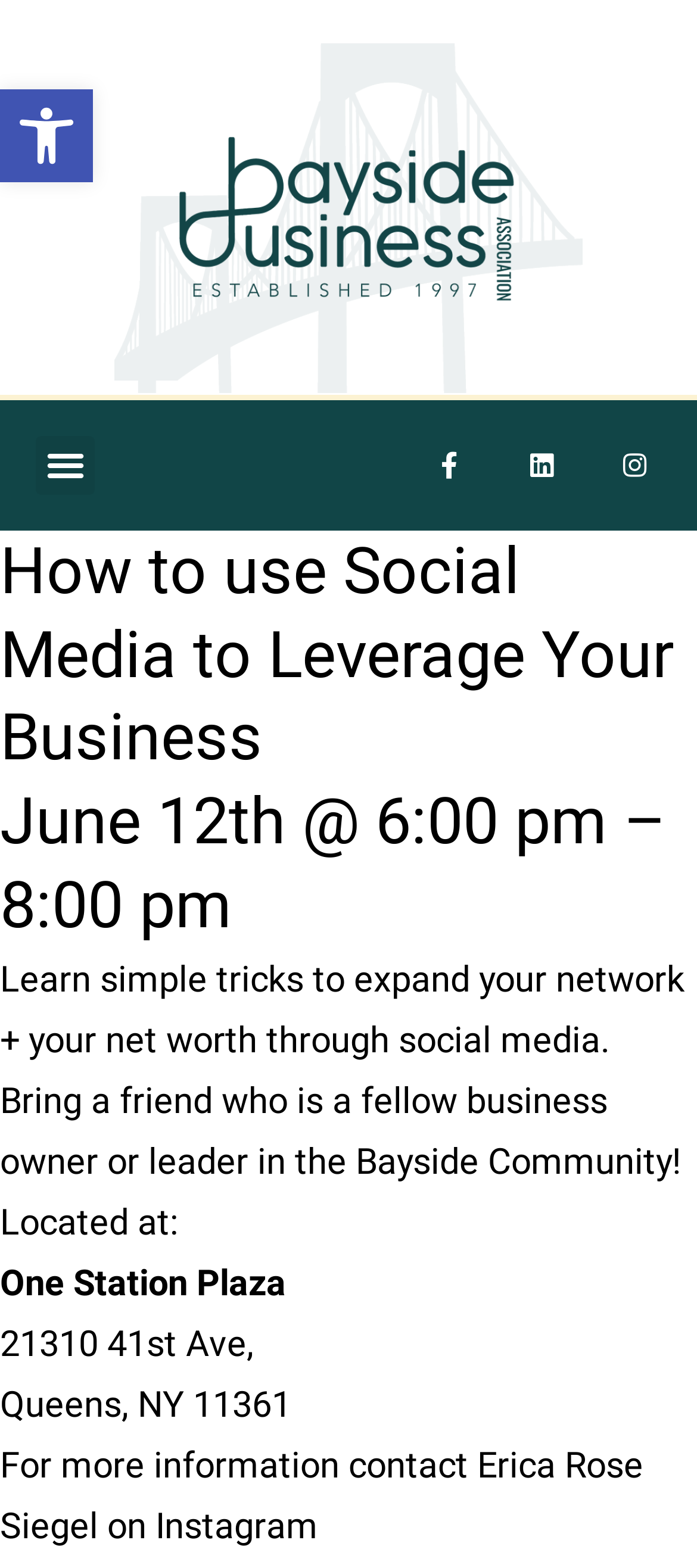Offer an extensive depiction of the webpage and its key elements.

The webpage appears to be an event page for a seminar titled "How to use Social Media to Leverage Your Business" organized by the Bayside Business Association. 

At the top left corner, there is a button to open the toolbar accessibility tools, accompanied by a small image labeled "Accessibility Tools". 

Below this, there is a horizontal menu bar with a menu toggle button on the left and three social media links on the right, featuring Facebook, LinkedIn, and Instagram icons.

The main content of the page is divided into sections. The top section features a large heading with the event title, followed by a subheading with the date and time of the event, "June 12th @ 6:00 pm – 8:00 pm". 

Below this, there is a paragraph of text describing the event, which mentions learning simple tricks to expand one's network and net worth through social media, and invites attendees to bring a friend who is a fellow business owner or leader in the Bayside Community.

The next section provides the event location, with a heading "Located at:" followed by the address, which is "One Station Plaza, 21310 41st Ave, Queens, NY 11361".